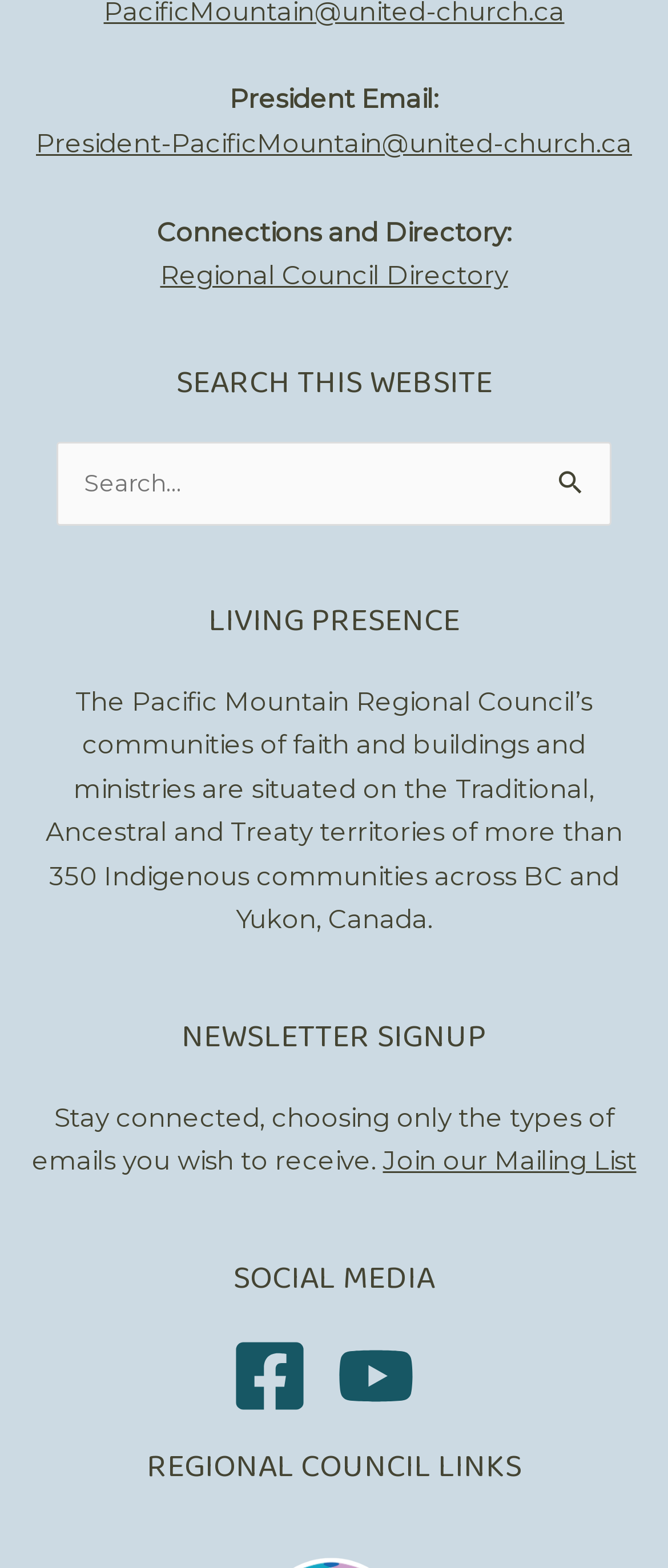Provide the bounding box coordinates of the HTML element described as: "parent_node: Search for: name="s" placeholder="Search..."". The bounding box coordinates should be four float numbers between 0 and 1, i.e., [left, top, right, bottom].

[0.085, 0.282, 0.915, 0.335]